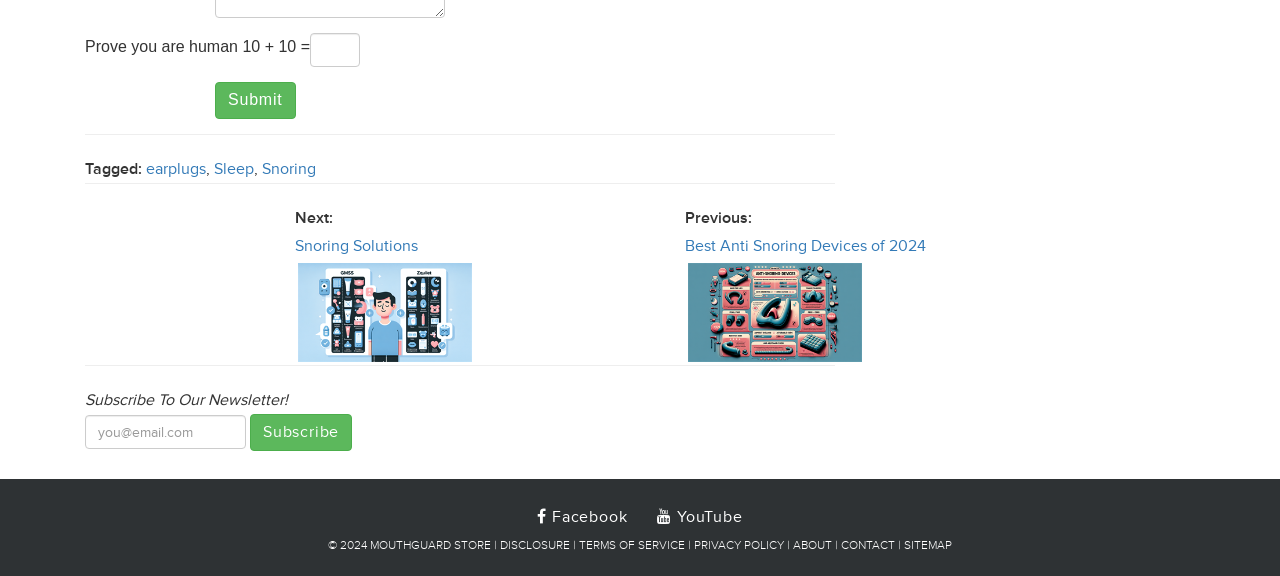What is the purpose of the newsletter subscription section?
Answer the question with detailed information derived from the image.

The webpage has a section with static text 'Subscribe To Our Newsletter!' and a textbox to enter an email address, along with a 'Subscribe' button, indicating that the purpose of this section is to allow users to subscribe to the newsletter.